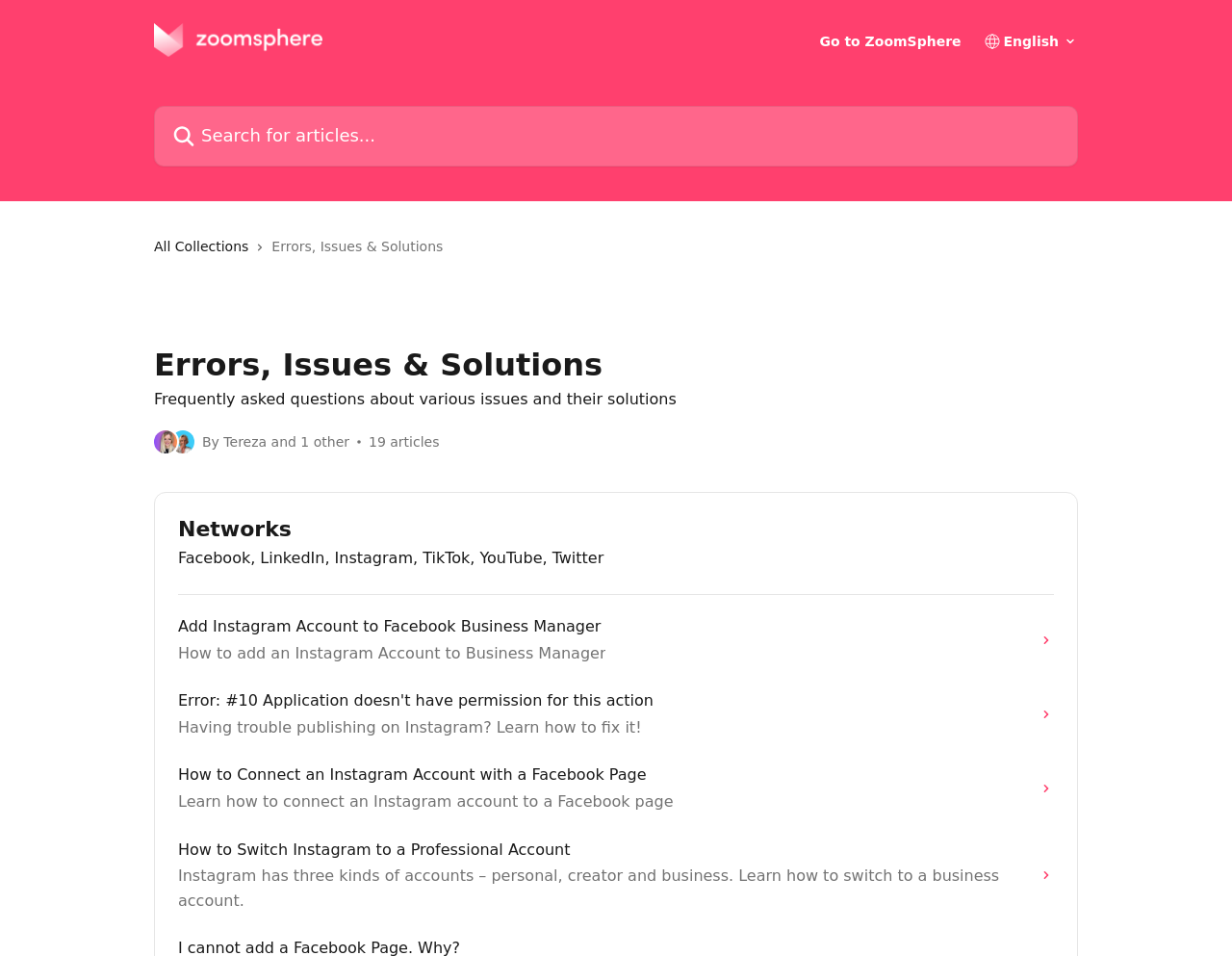Extract the bounding box coordinates of the UI element described: "All Collections". Provide the coordinates in the format [left, top, right, bottom] with values ranging from 0 to 1.

[0.125, 0.247, 0.208, 0.269]